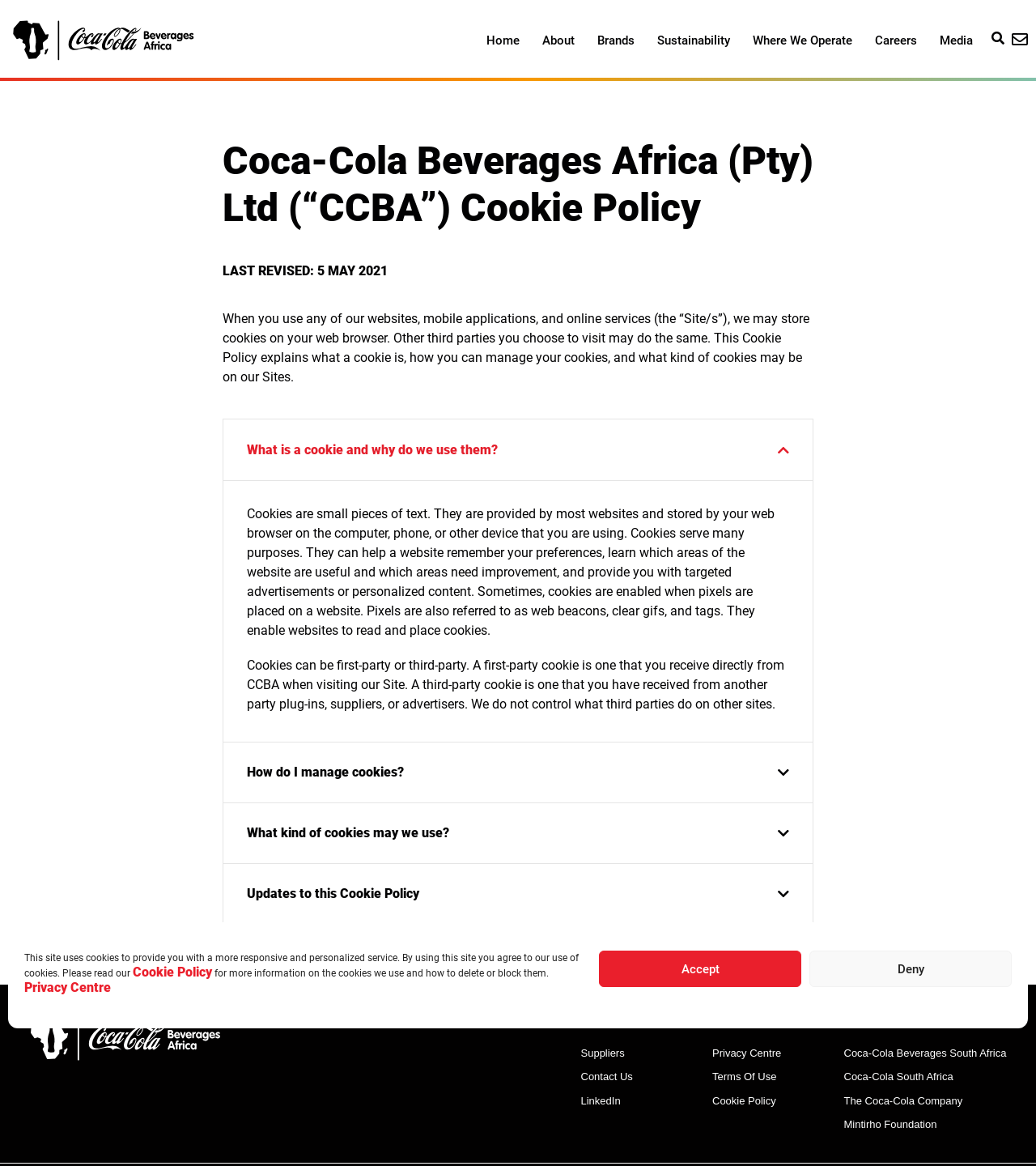Given the description of a UI element: "Coca-Cola Beverages South Africa", identify the bounding box coordinates of the matching element in the webpage screenshot.

[0.814, 0.896, 1.0, 0.91]